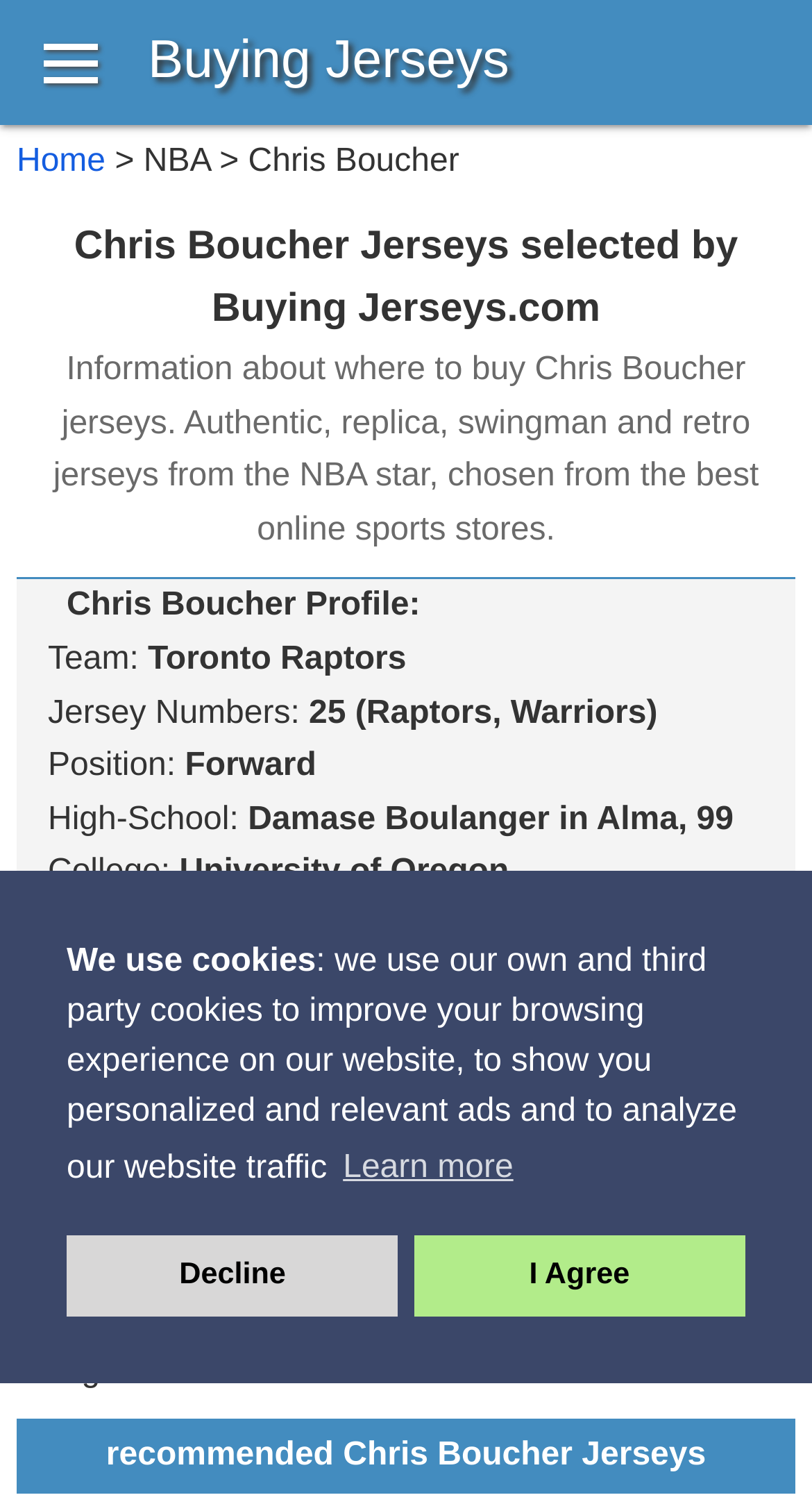What is the jersey number of Chris Boucher?
Please provide a detailed and thorough answer to the question.

I found this information by looking at the 'Jersey Numbers:' section under 'Chris Boucher Profile:', which lists '25 (Raptors, Warriors)' as one of his jersey numbers.